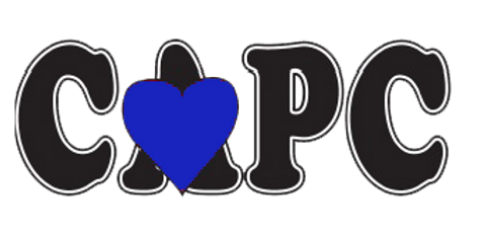Illustrate the image with a detailed caption.

The image features the logo of the Colusa County Advocates for Parents & Children (CAPC). It prominently showcases the acronym "CAPC" in bold, black letters, with a blue heart symbol replacing the letter "A." This design reflects the organization's commitment to community support and family advocacy. The logo is a visual representation of the organization's mission to foster love and care within the community, especially during events like the Annual Toy Drive, which aims to provide gifts for children in need.